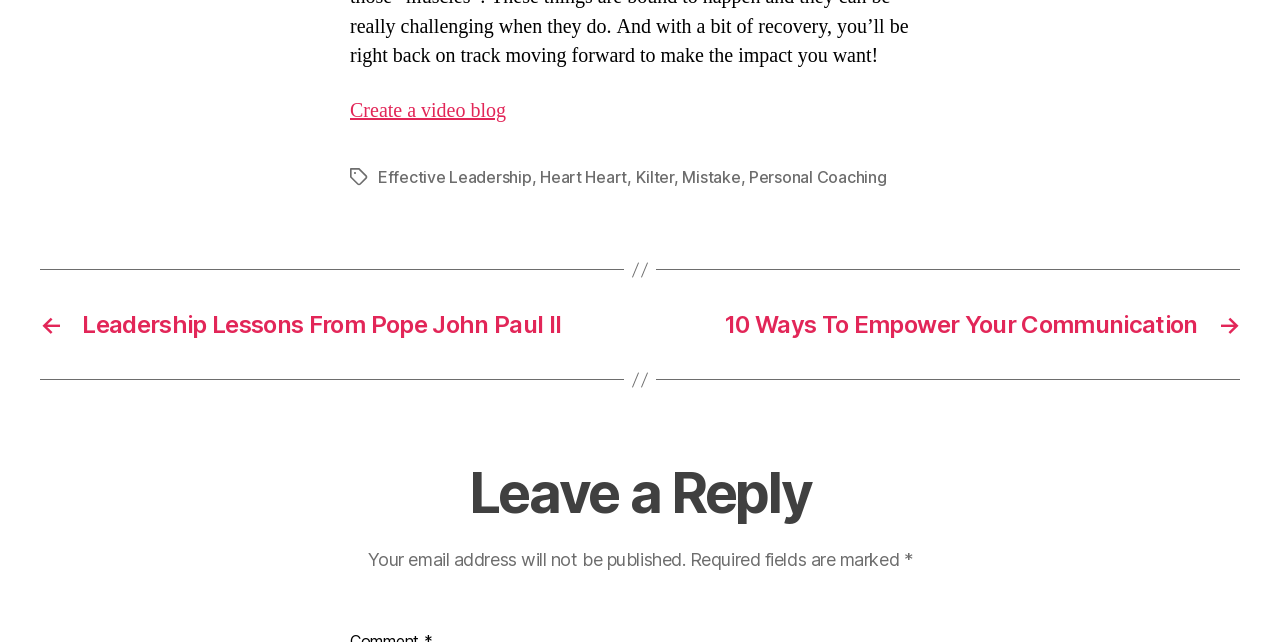Determine the bounding box coordinates of the clickable element to achieve the following action: 'Read about Effective Leadership'. Provide the coordinates as four float values between 0 and 1, formatted as [left, top, right, bottom].

[0.295, 0.261, 0.415, 0.292]